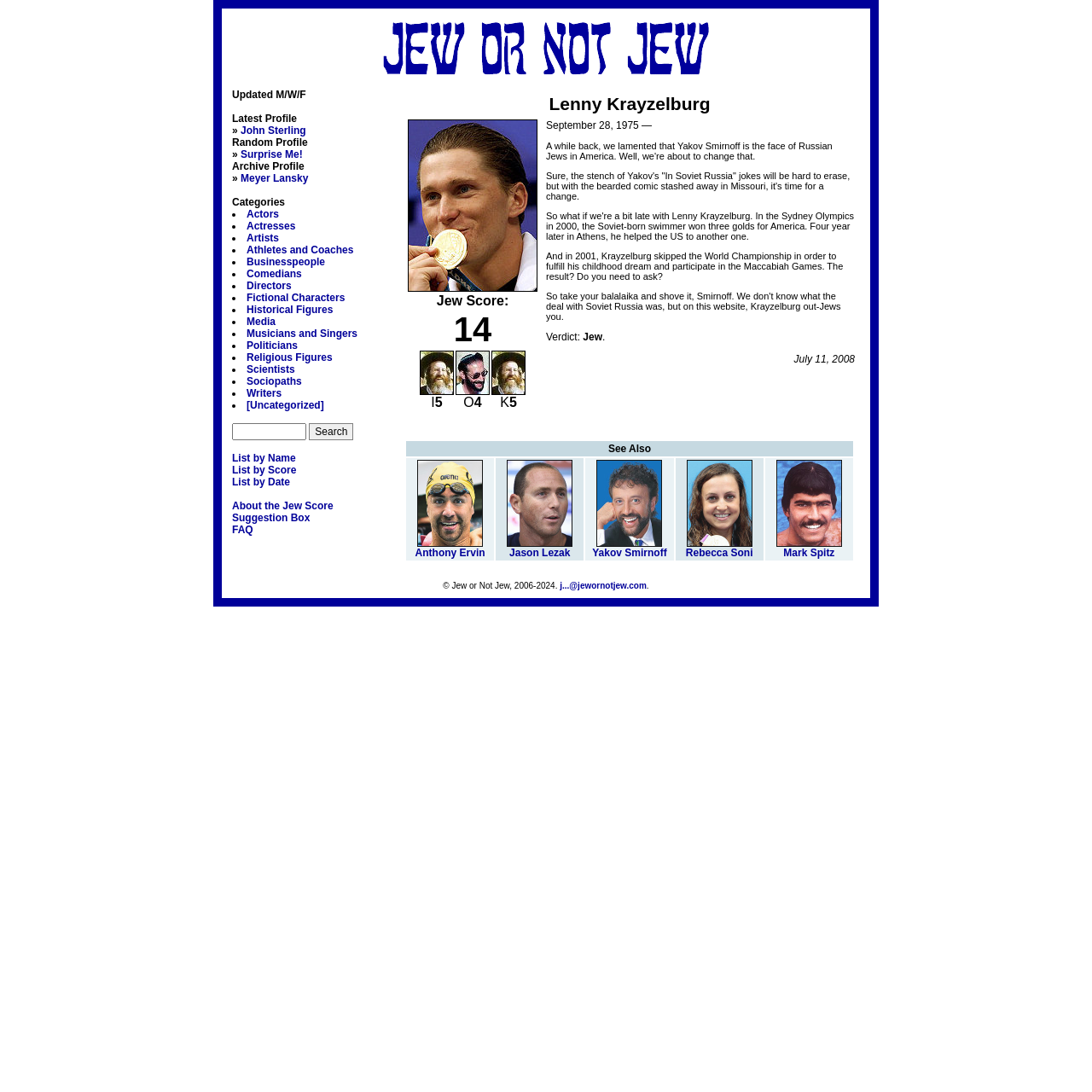Please locate the bounding box coordinates of the element that should be clicked to complete the given instruction: "Search for a profile".

[0.283, 0.388, 0.324, 0.403]